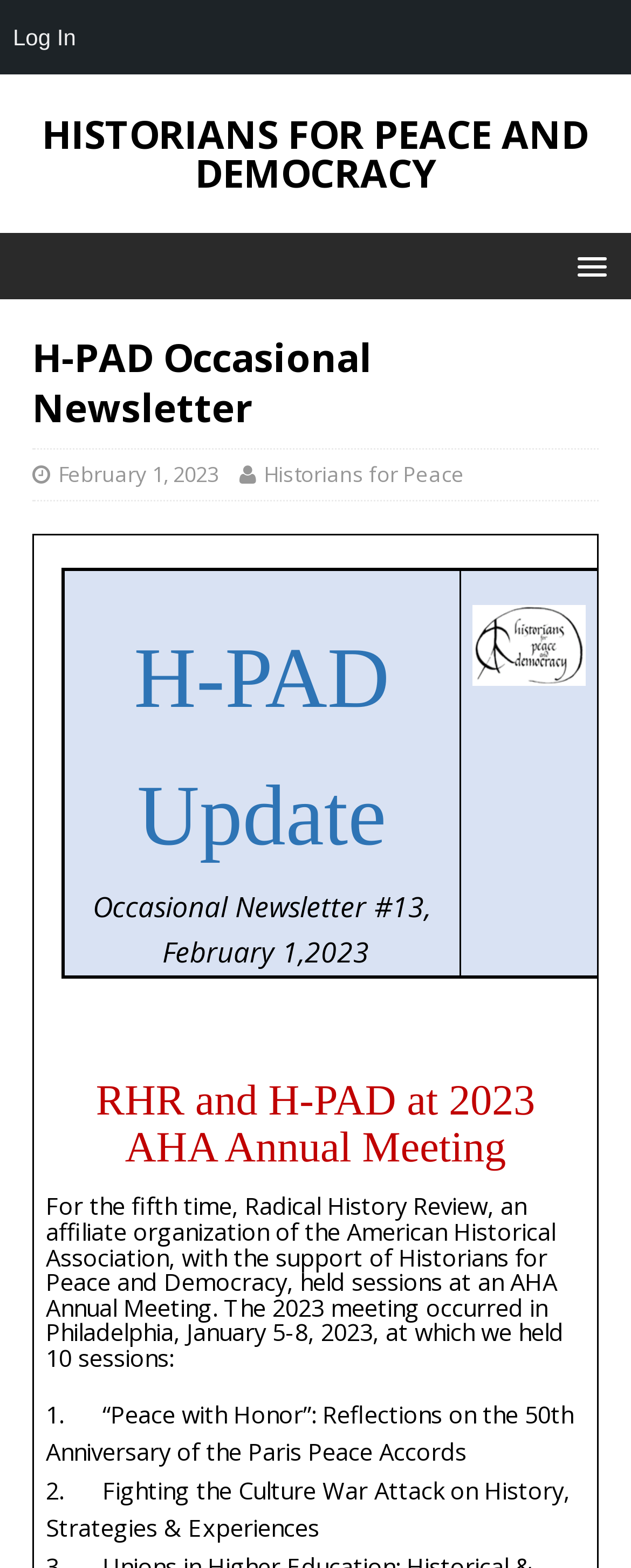Based on the element description: "Log In", identify the UI element and provide its bounding box coordinates. Use four float numbers between 0 and 1, [left, top, right, bottom].

[0.0, 0.0, 0.141, 0.047]